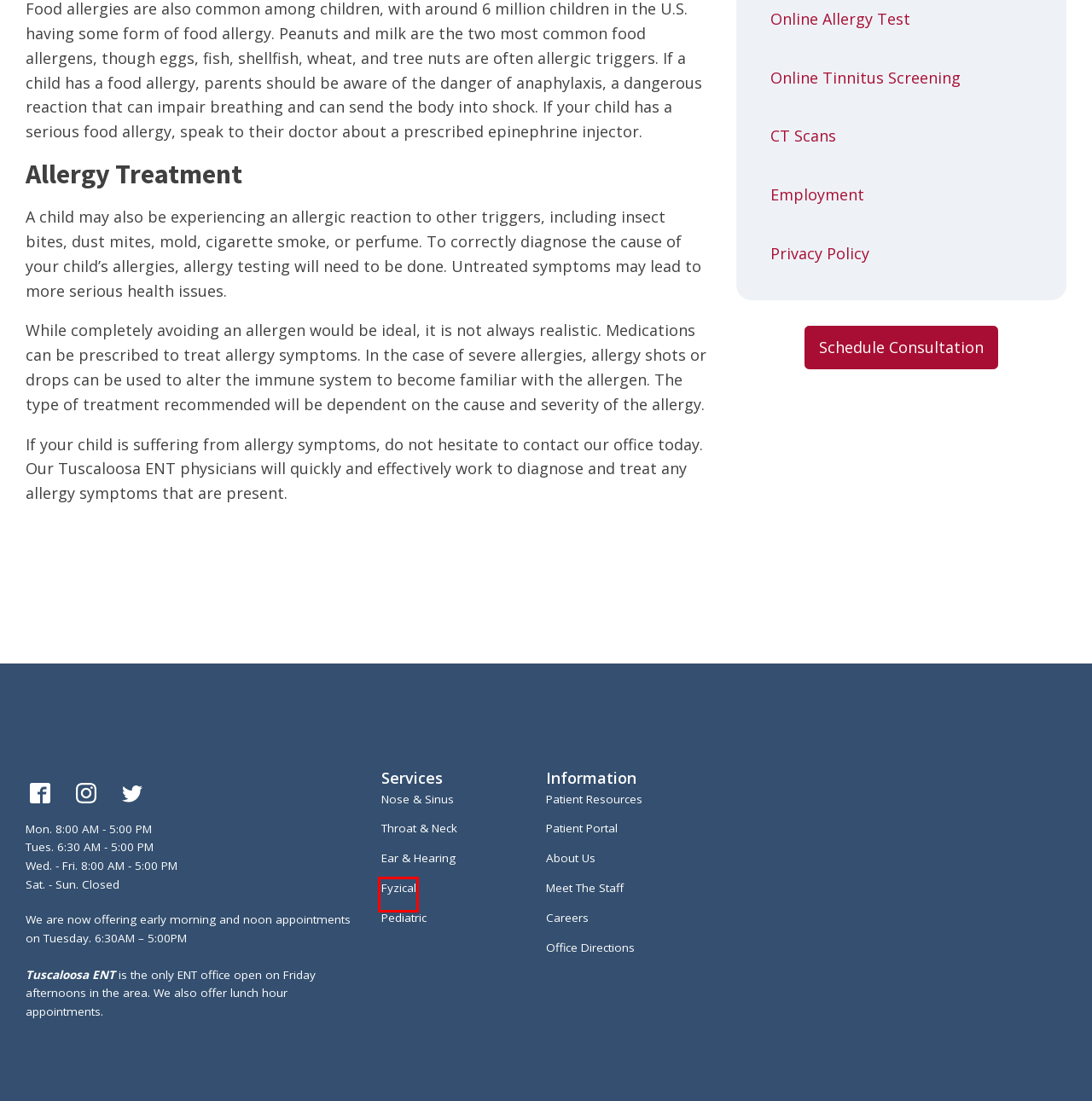Please examine the screenshot provided, which contains a red bounding box around a UI element. Select the webpage description that most accurately describes the new page displayed after clicking the highlighted element. Here are the candidates:
A. Pediatric Options Tuscaloosa, Alabama | Tuscaloosa ENT
B. Is Tinnitus Impacting Your Life? Get relief at Tuscaloosa ENT
C. Ear Wax Treatments Tuscaloosa, Alabama | Tuscaloosa ENT
D. Available Employment Positions Tuscaloosa, Alabama | Tuscaloosa ENT
E. Nose & Sinus Treatments Tuscaloosa, Alabama | Tuscaloosa ENT
F. CT Scans Treatments Tuscaloosa, Alabama | Tuscaloosa ENT
G. Privacy Policy Tuscaloosa, Alabama | Tuscaloosa ENT
H. Fyzical Therapy & Balance Center Tuscaloosa, Alabama | Tuscaloosa ENT

H